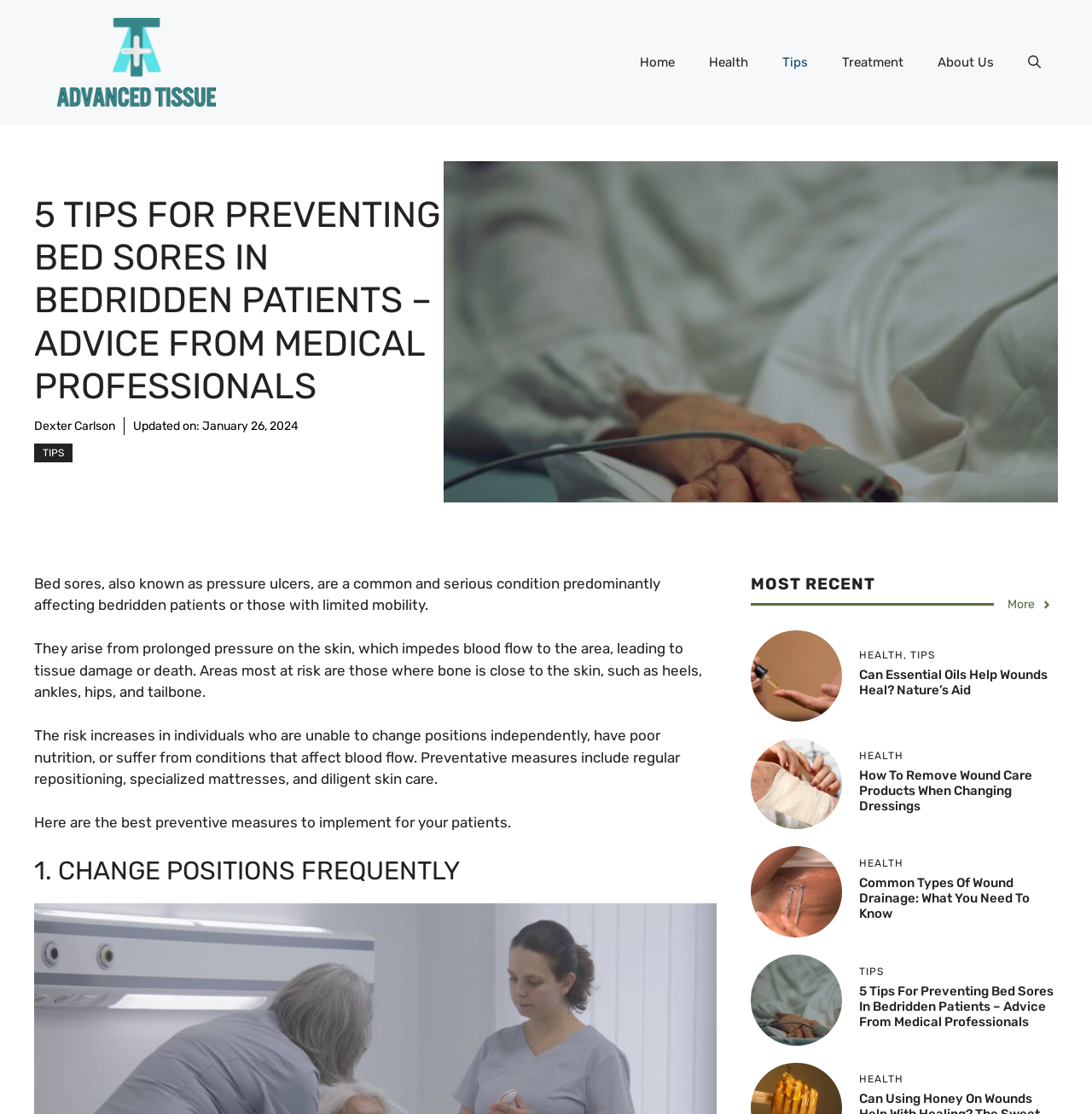Specify the bounding box coordinates of the area to click in order to execute this command: 'Click the 'Home' link'. The coordinates should consist of four float numbers ranging from 0 to 1, and should be formatted as [left, top, right, bottom].

[0.57, 0.033, 0.634, 0.079]